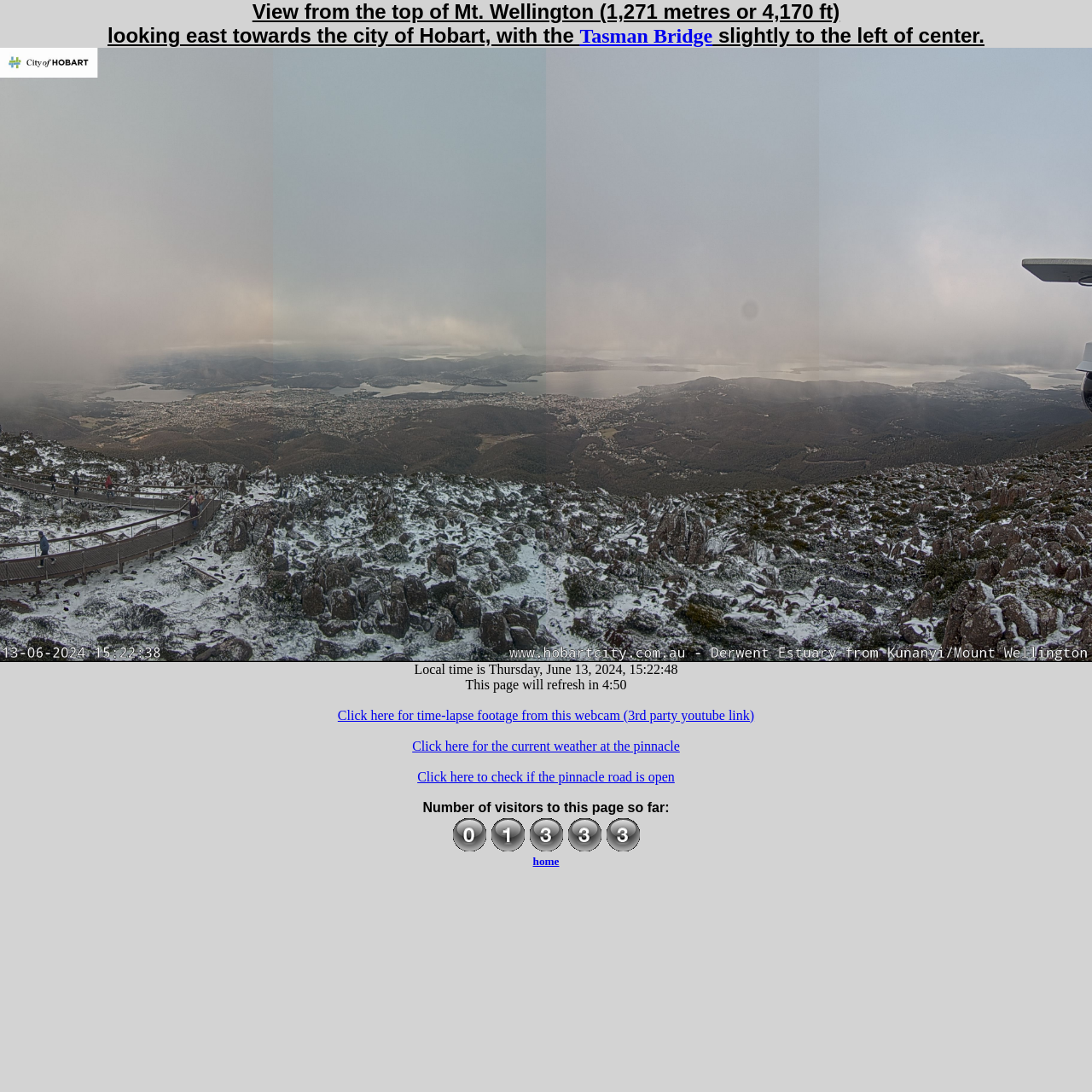What is the current time shown on the webpage?
Please give a detailed and elaborate explanation in response to the question.

I found the current time by looking at the StaticText element that says 'Local time is Thursday, June 13, 2024, 15:22:48'.